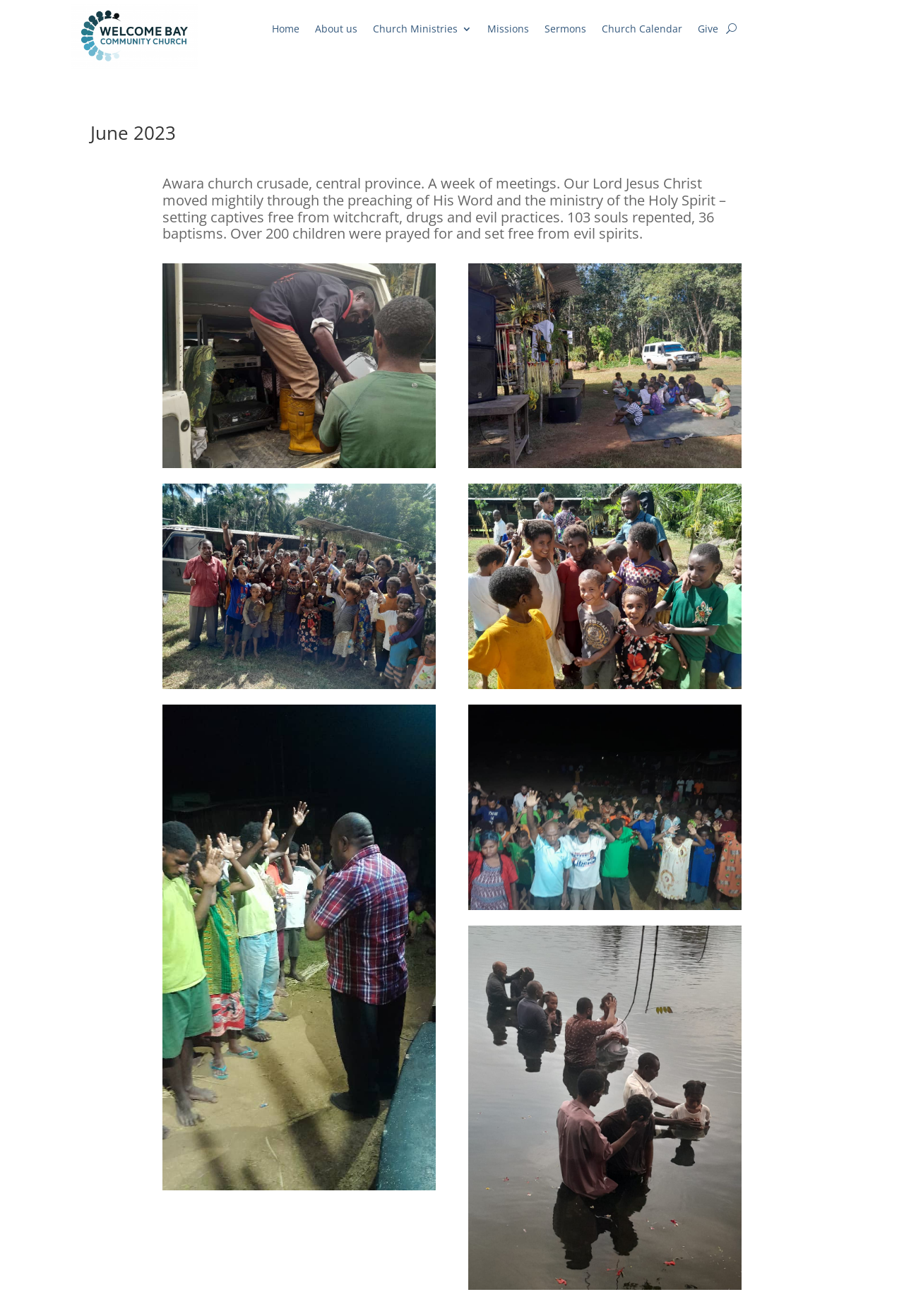What is the event described in the text?
Provide a detailed answer to the question, using the image to inform your response.

The text describes an event called 'Awara church crusade, central province', which involved a week of meetings, preaching, and ministry, resulting in 103 souls repenting and 36 baptisms.